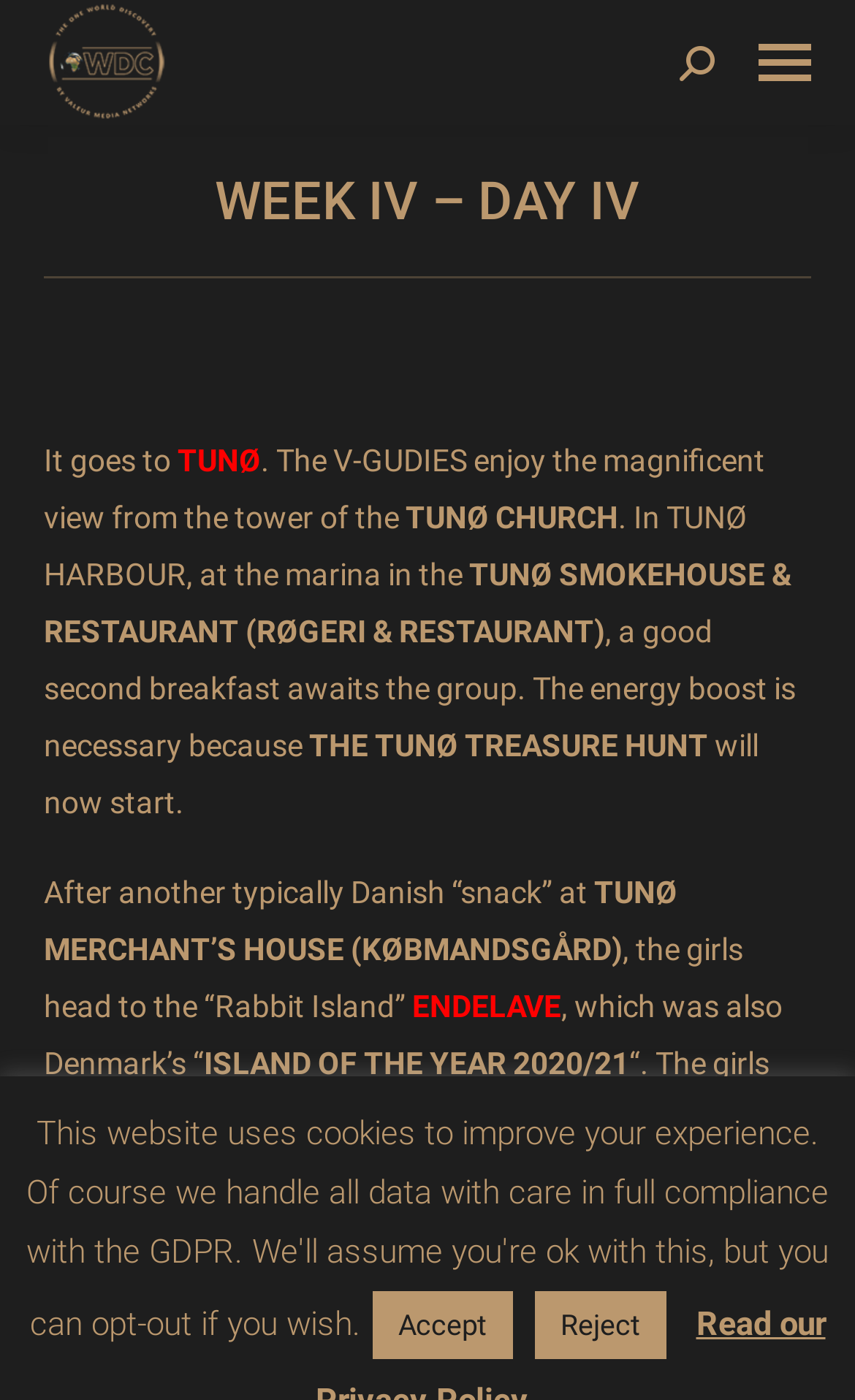Identify the bounding box of the HTML element described as: "Accept".

[0.435, 0.922, 0.599, 0.971]